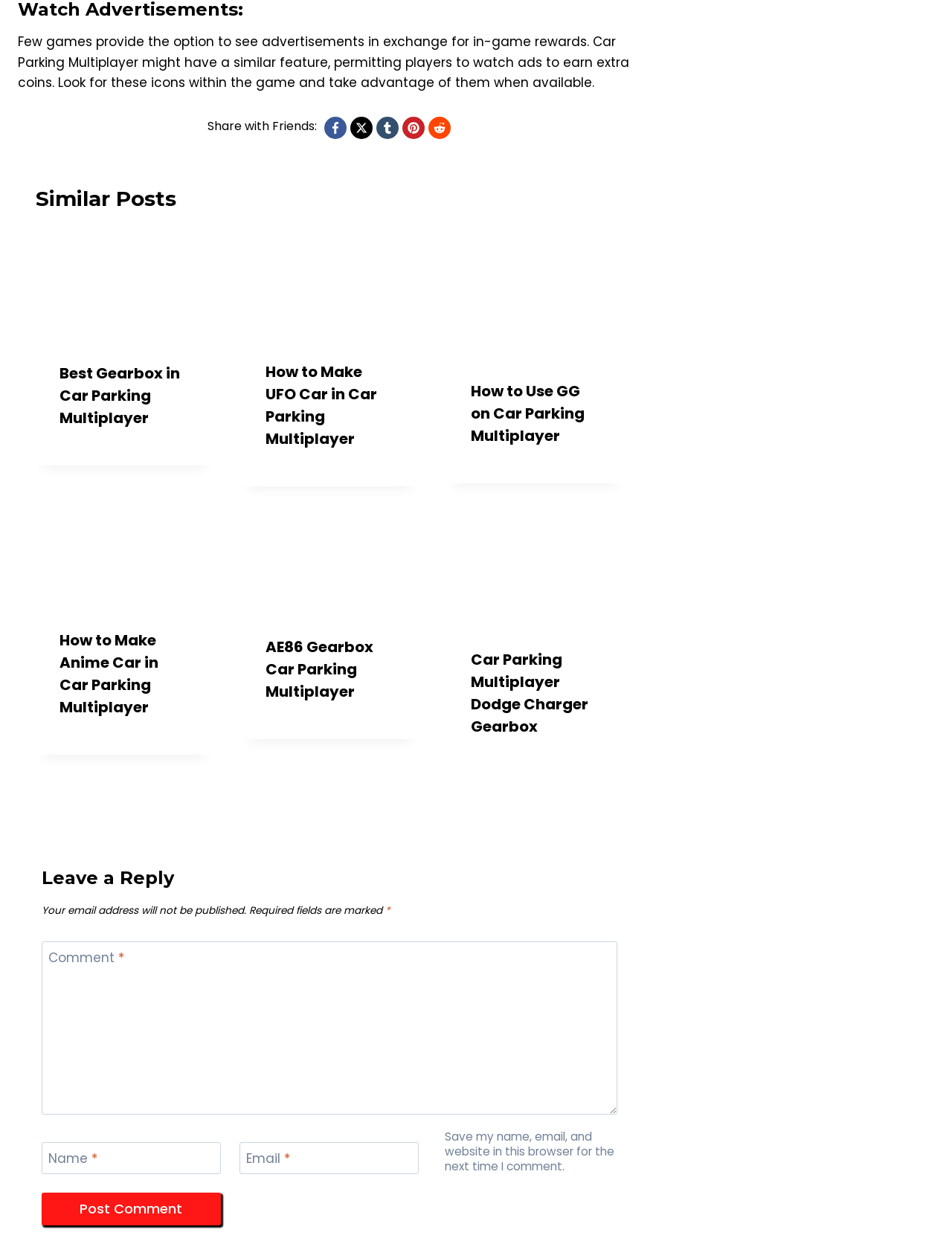Do I need to provide my email address to comment?
Give a one-word or short-phrase answer derived from the screenshot.

Yes